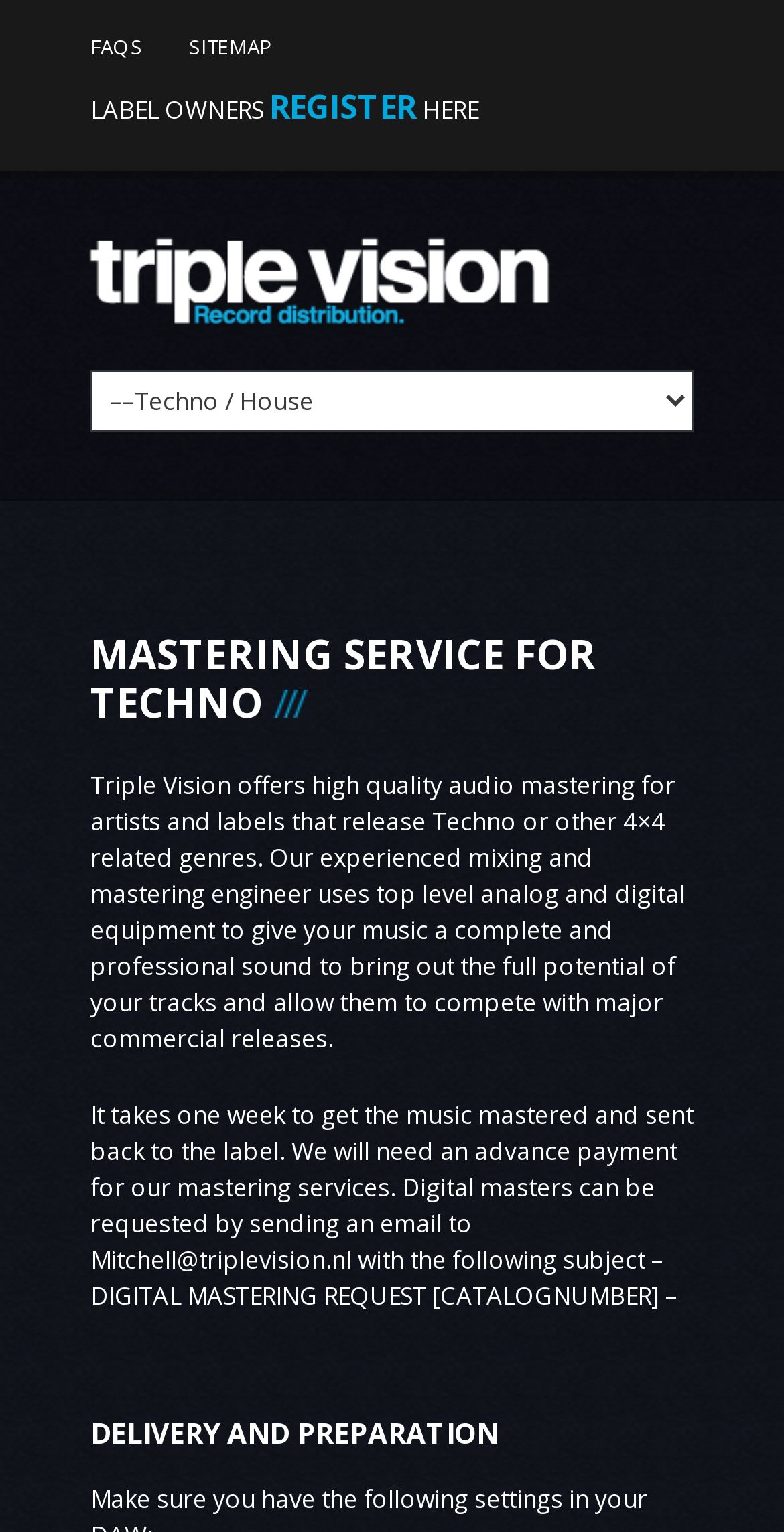What type of genres does Triple Vision records Distribution support?
By examining the image, provide a one-word or phrase answer.

Techno or 4×4 related genres